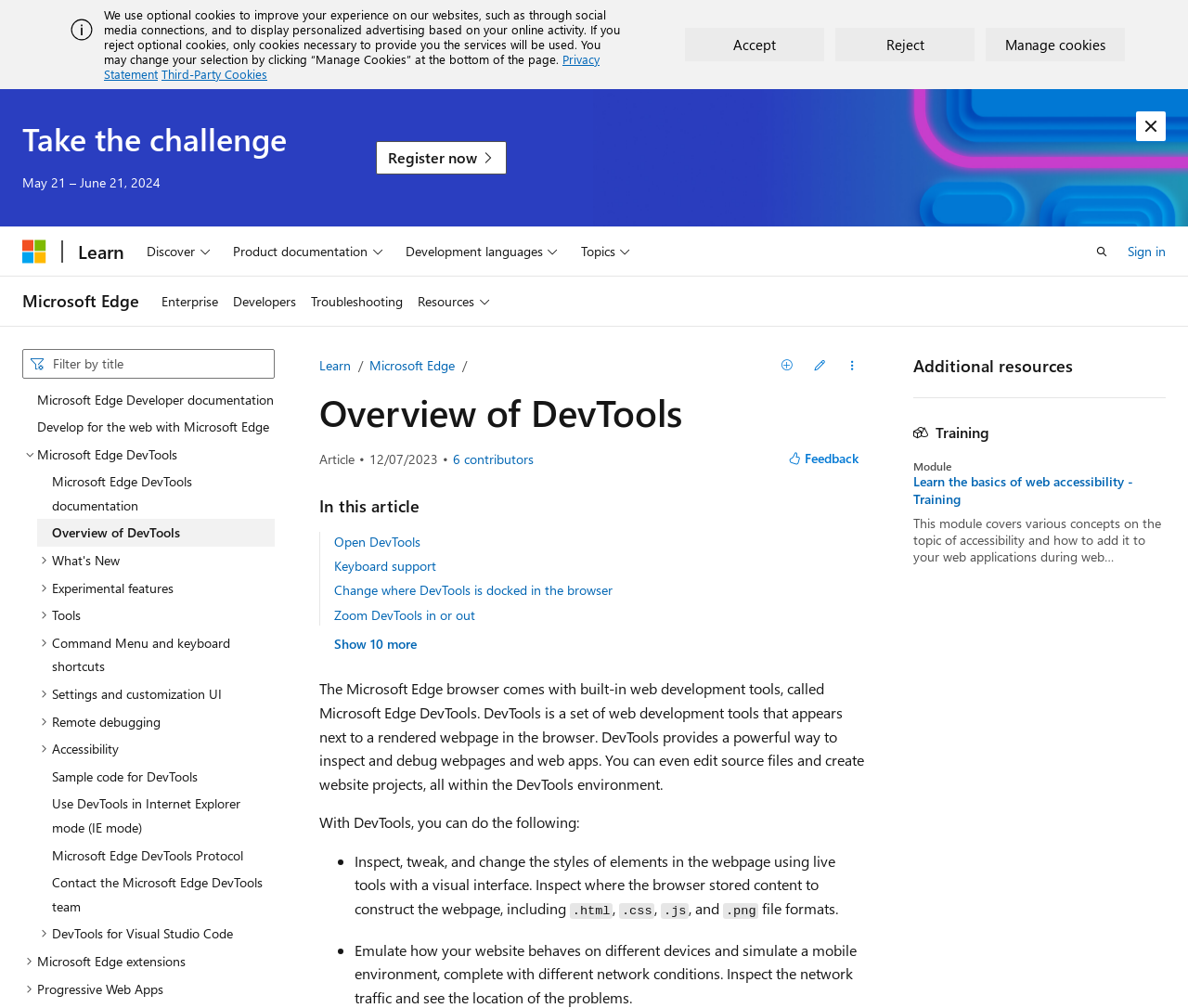What types of files can be inspected in DevTools?
Give a single word or phrase answer based on the content of the image.

html, css, js, png